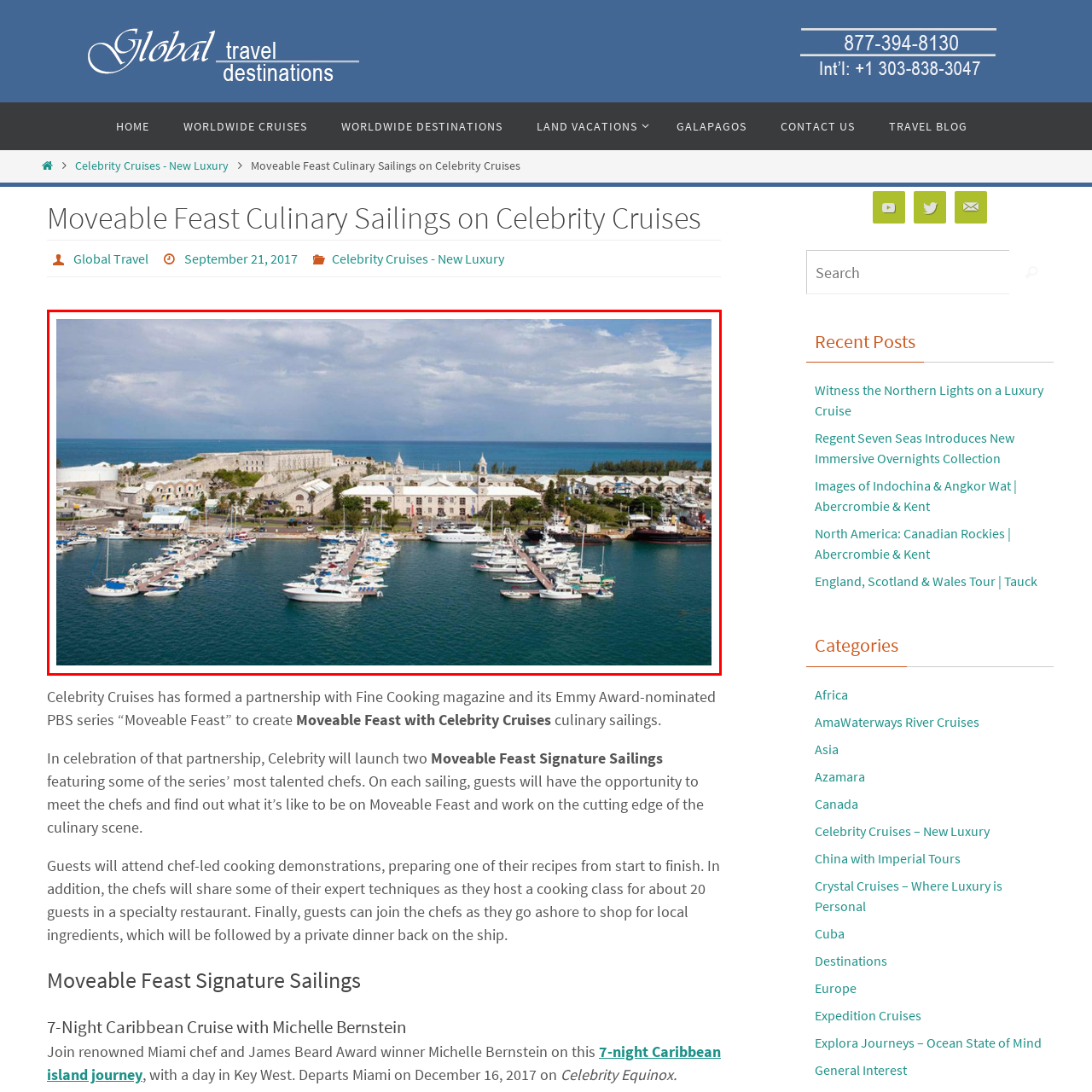What type of structures are prominent along the waterfront? Please look at the image within the red bounding box and provide a one-word or short-phrase answer based on what you see.

Historic buildings